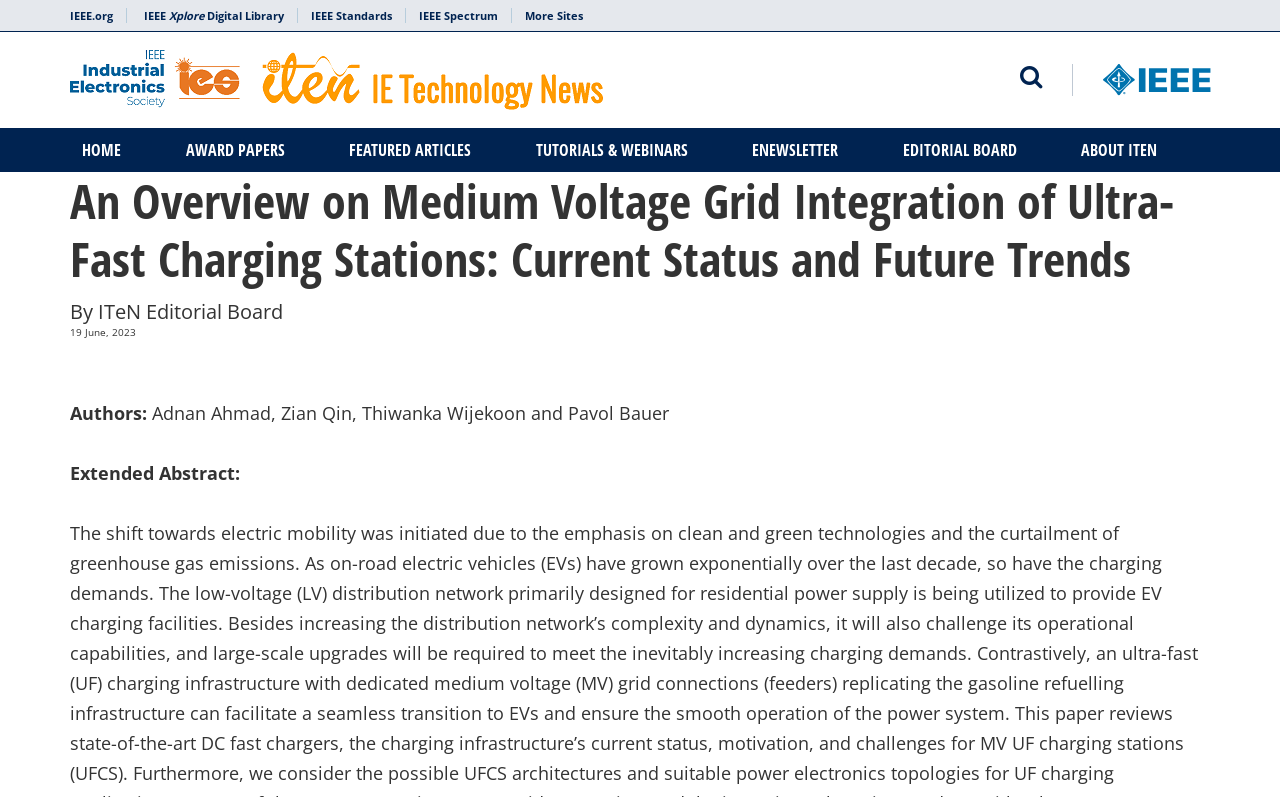What is the title or heading displayed on the webpage?

An Overview on Medium Voltage Grid Integration of Ultra-Fast Charging Stations: Current Status and Future Trends